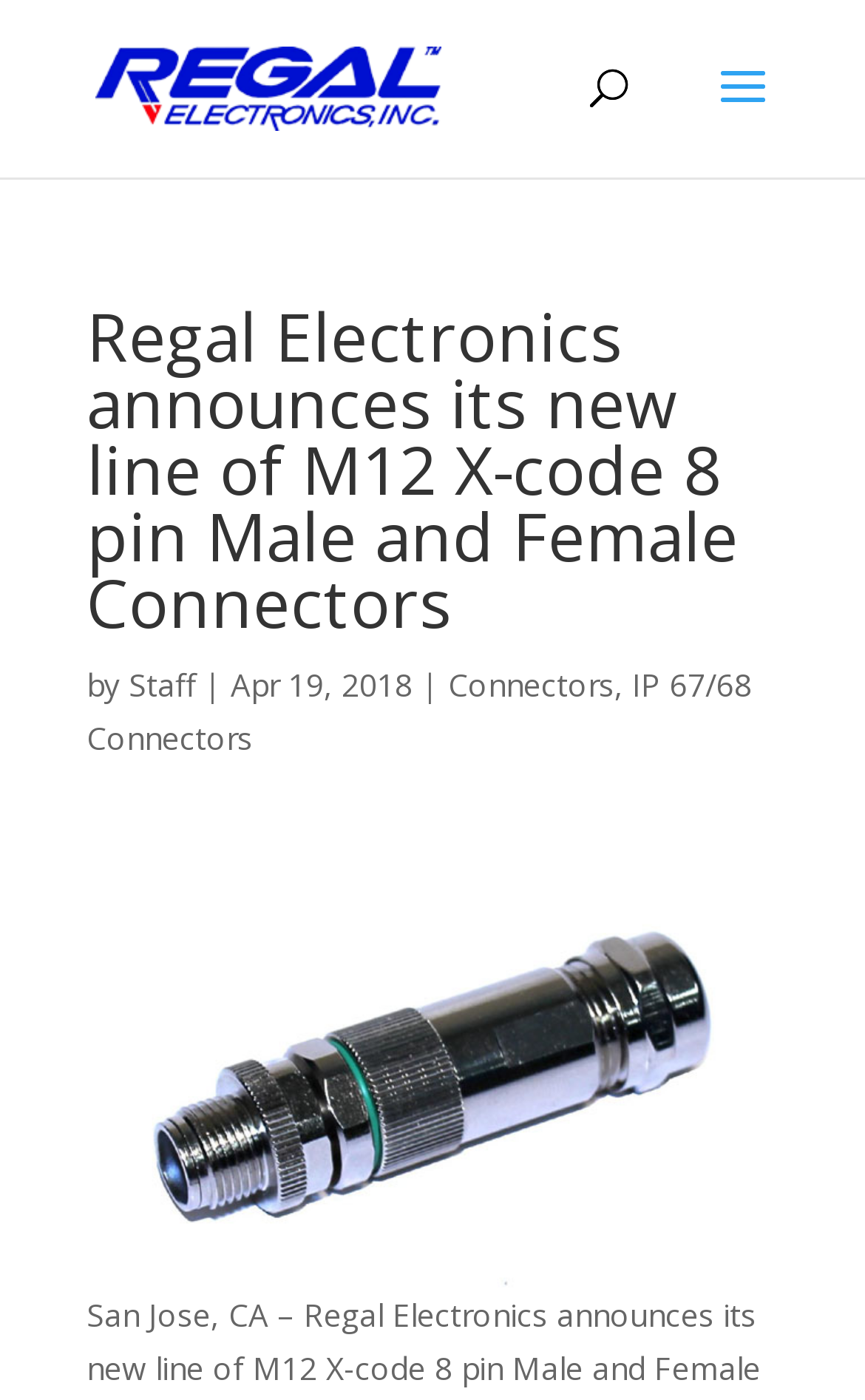What is the rating of the connectors?
Based on the image, respond with a single word or phrase.

IP 67/68